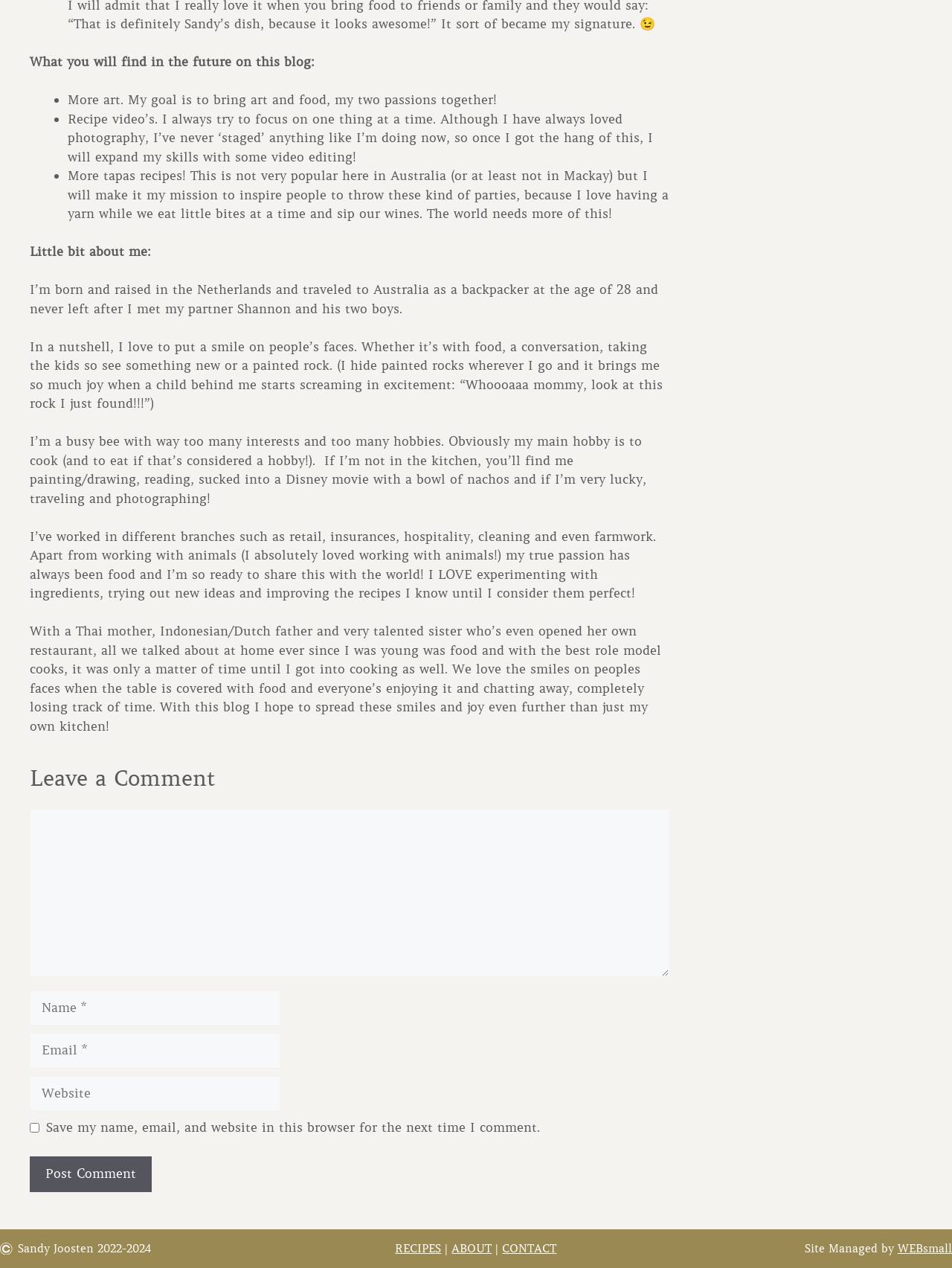Provide a one-word or short-phrase response to the question:
What is the author's favorite hobby?

Cooking